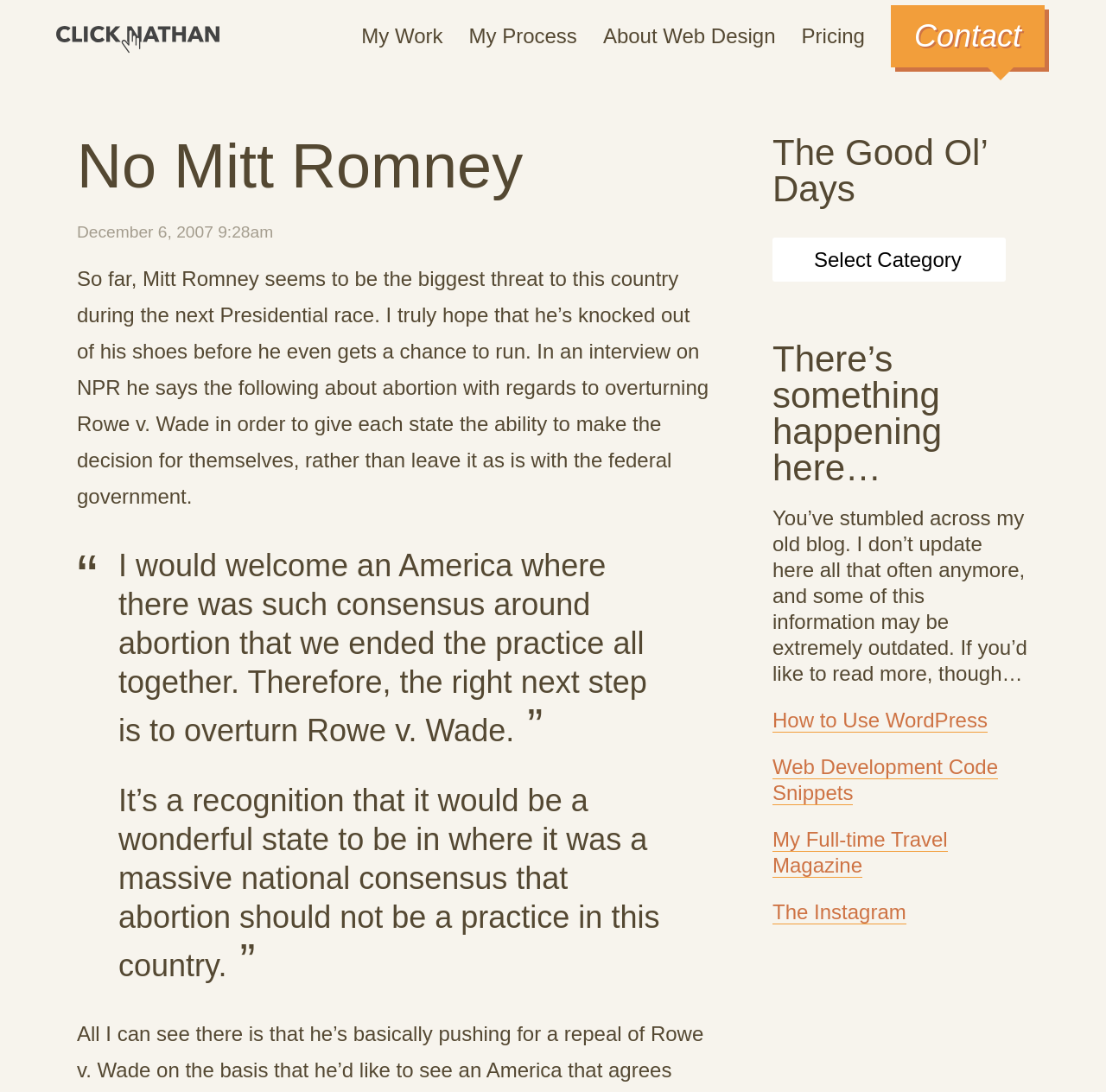Please find the bounding box coordinates of the clickable region needed to complete the following instruction: "Click on the 'ClickNathan Web Design' link". The bounding box coordinates must consist of four float numbers between 0 and 1, i.e., [left, top, right, bottom].

[0.051, 0.024, 0.199, 0.057]